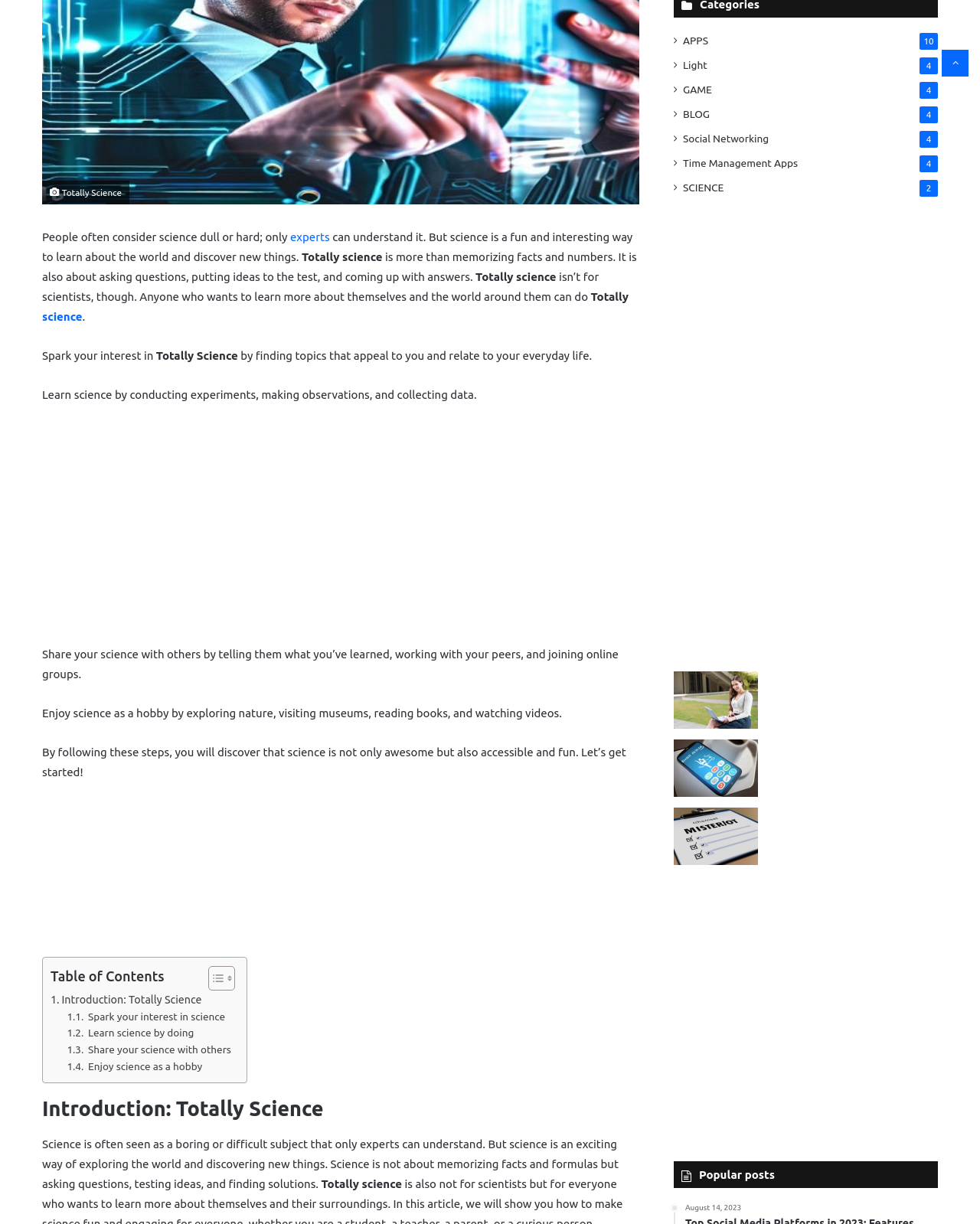What is the title of the first recent post?
Please analyze the image and answer the question with as much detail as possible.

By looking at the recent posts section, I found that the title of the first post is 'Best Online Business Analytics MBA Programs', which is a link to an article.